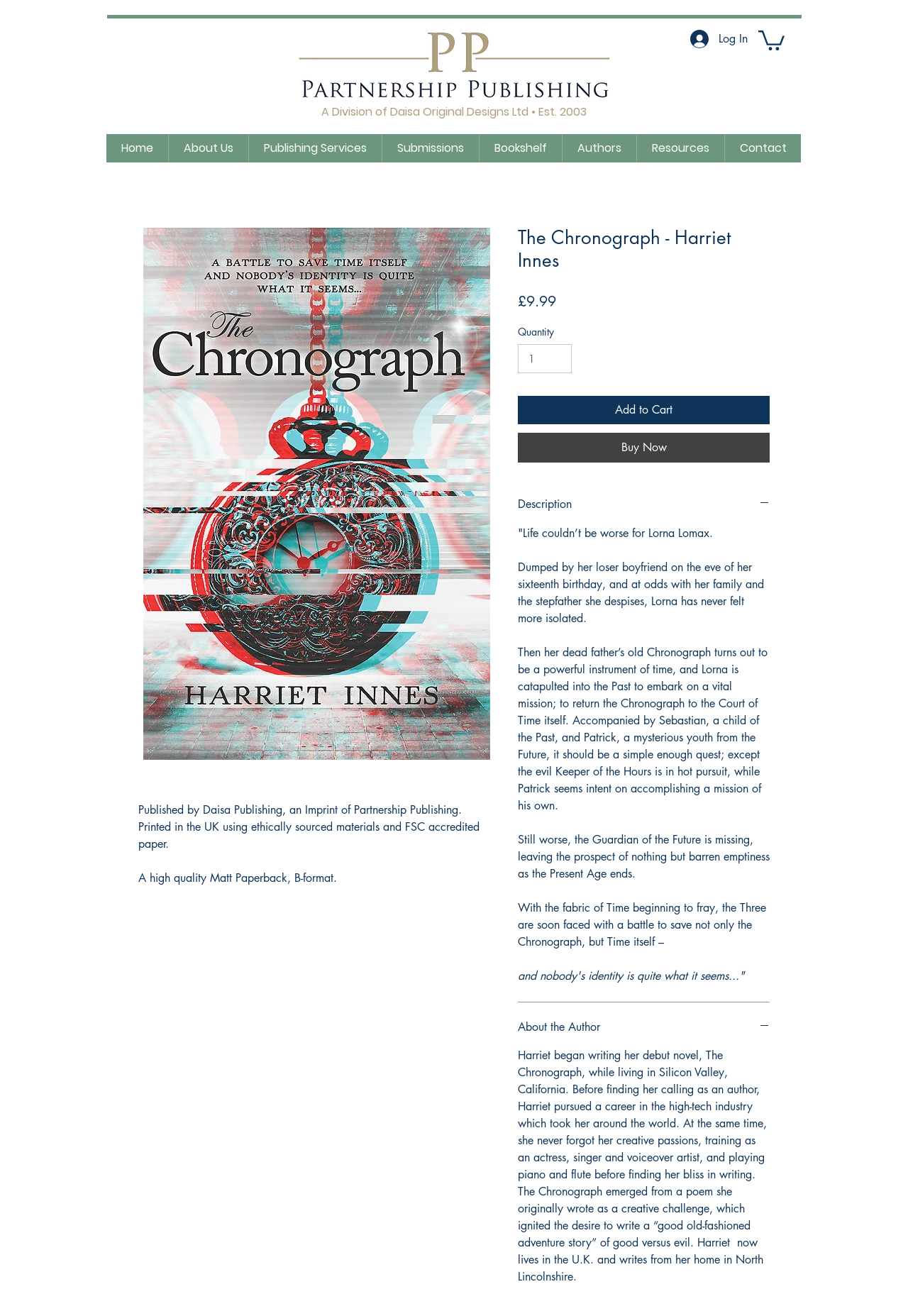Find the bounding box coordinates for the element that must be clicked to complete the instruction: "Log in to your account". The coordinates should be four float numbers between 0 and 1, indicated as [left, top, right, bottom].

[0.749, 0.019, 0.834, 0.04]